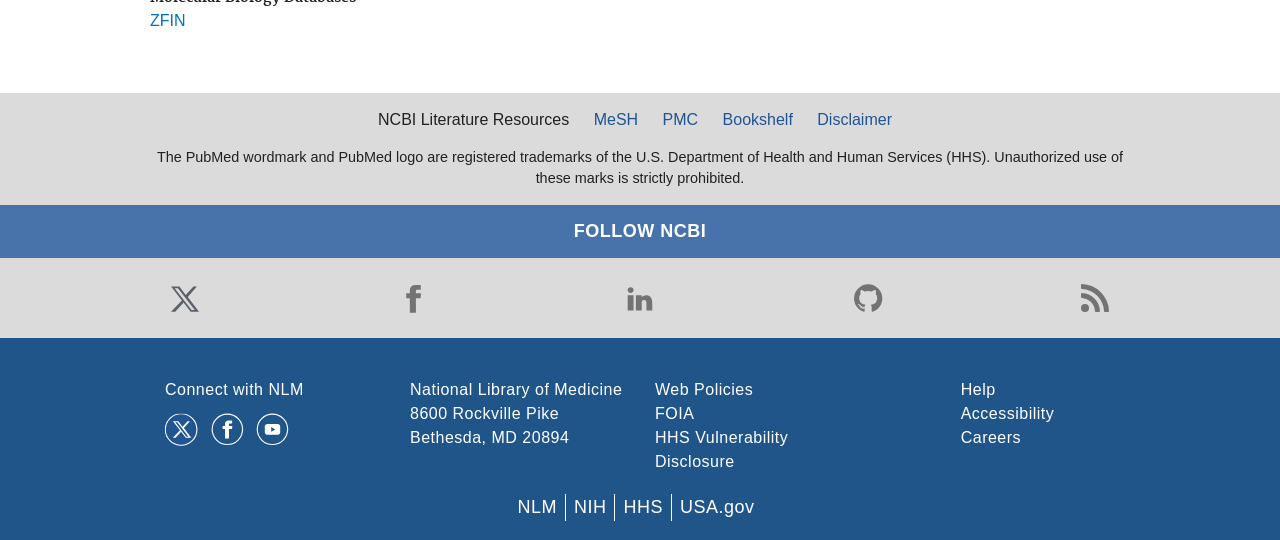Find and specify the bounding box coordinates that correspond to the clickable region for the instruction: "Go to Top".

None